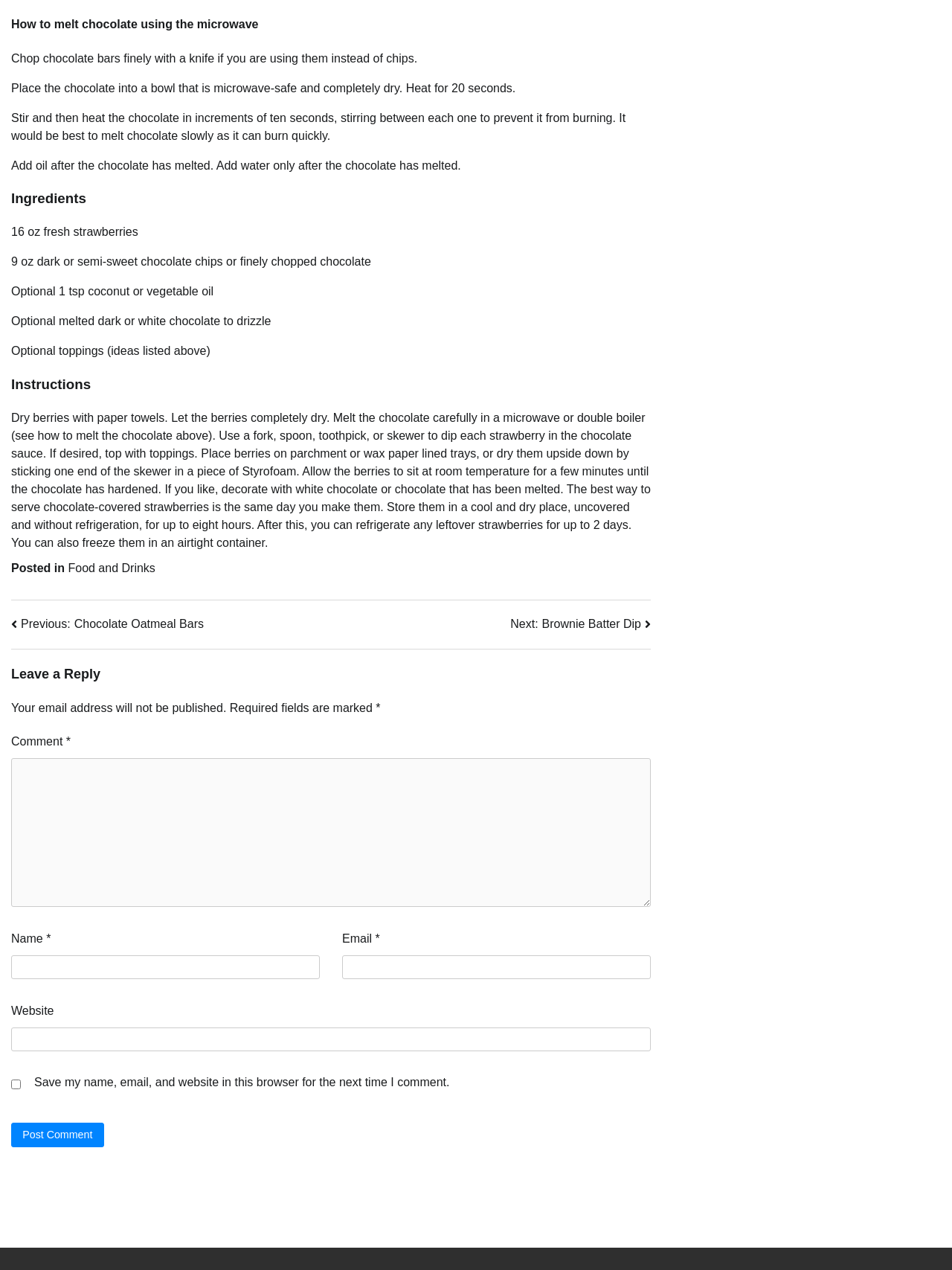Provide a brief response to the question below using a single word or phrase: 
How long can chocolate-covered strawberries be stored at room temperature?

Up to 8 hours